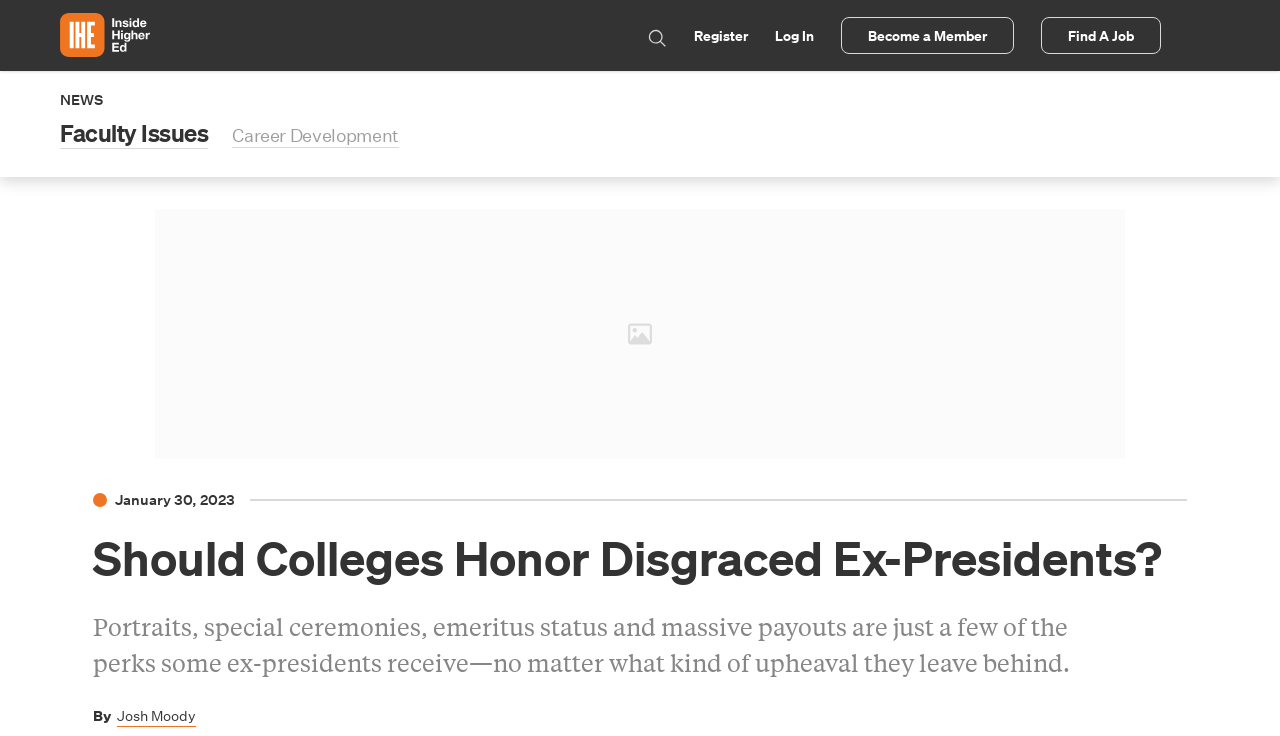Highlight the bounding box coordinates of the region I should click on to meet the following instruction: "register an account".

[0.542, 0.035, 0.584, 0.061]